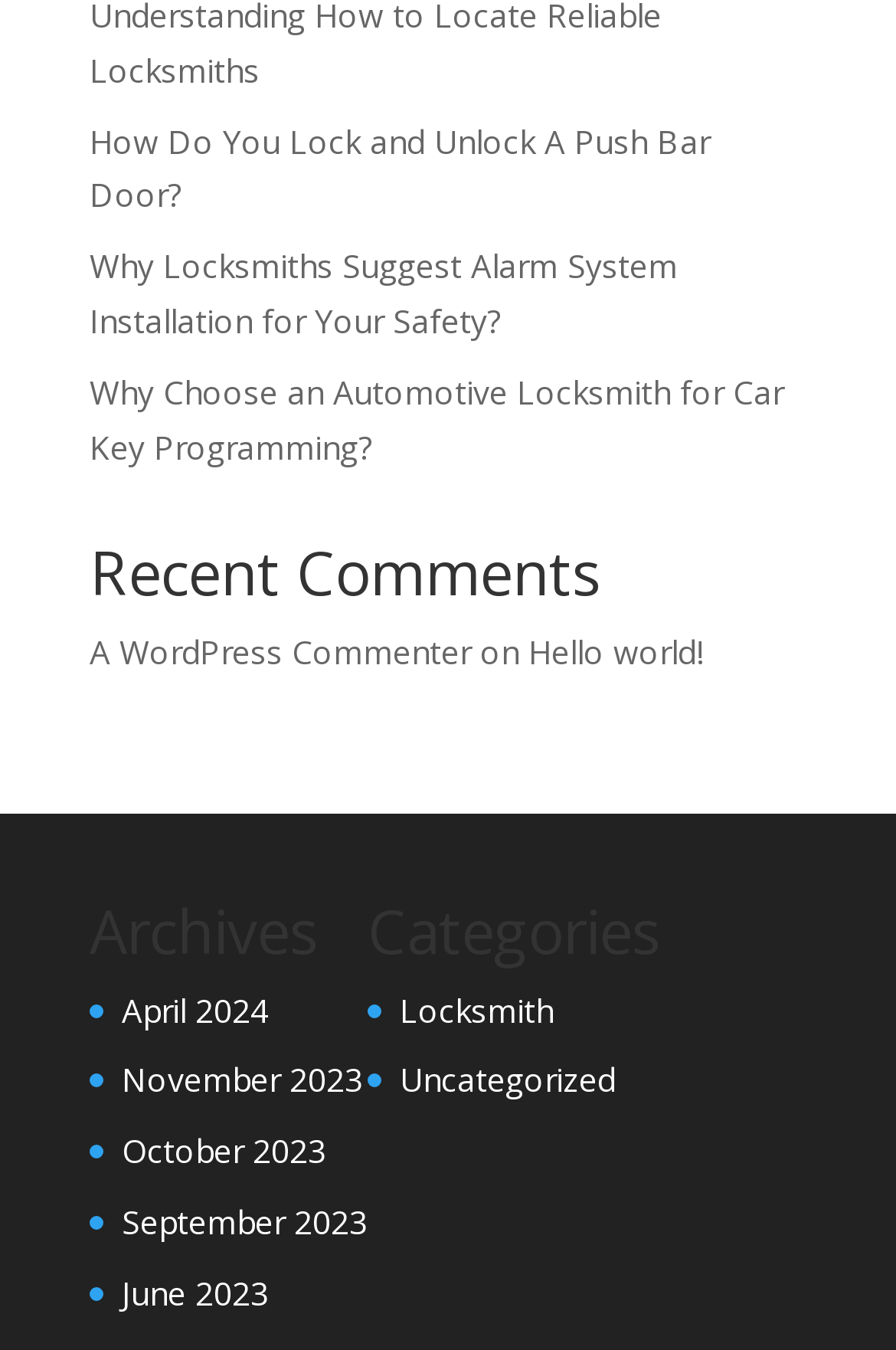What is the position of the 'Recent Comments' heading?
Based on the visual information, provide a detailed and comprehensive answer.

The 'Recent Comments' heading has a y1 coordinate of 0.402, which is smaller than the y1 coordinate of the article (0.464). This suggests that the 'Recent Comments' heading is positioned above the article on the webpage.